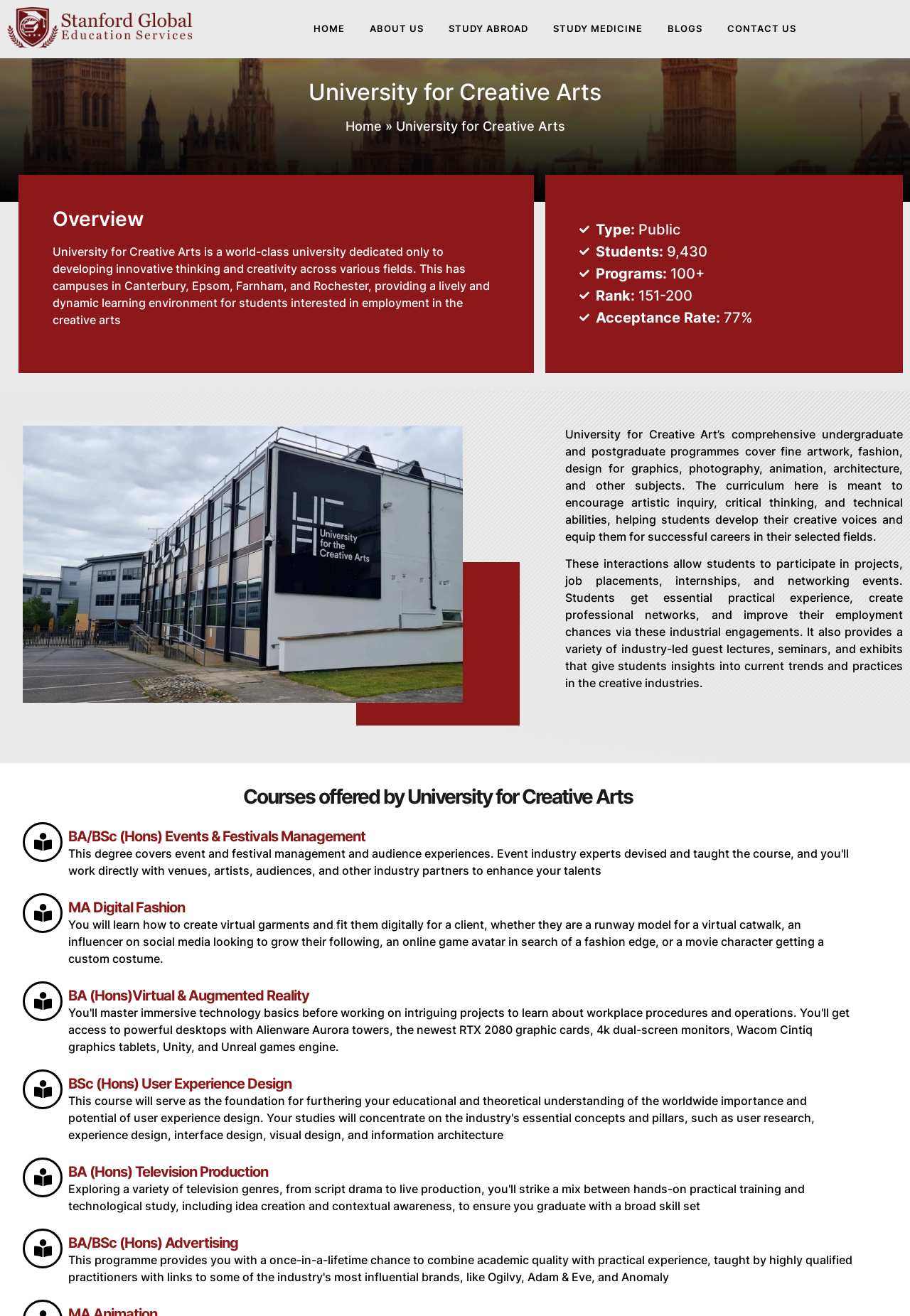Answer the question using only a single word or phrase: 
What is the acceptance rate of the university?

77%